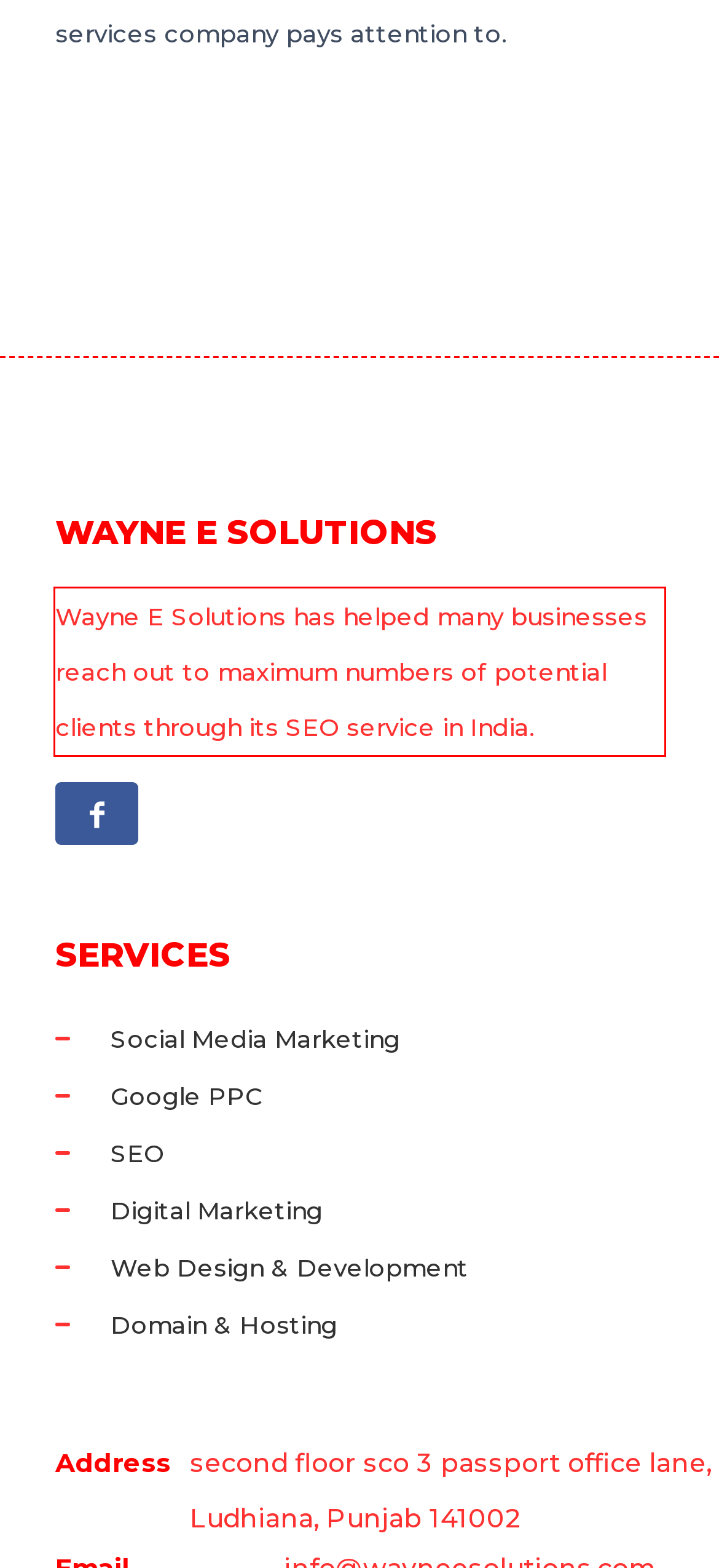There is a UI element on the webpage screenshot marked by a red bounding box. Extract and generate the text content from within this red box.

Wayne E Solutions has helped many businesses reach out to maximum numbers of potential clients through its SEO service in India.